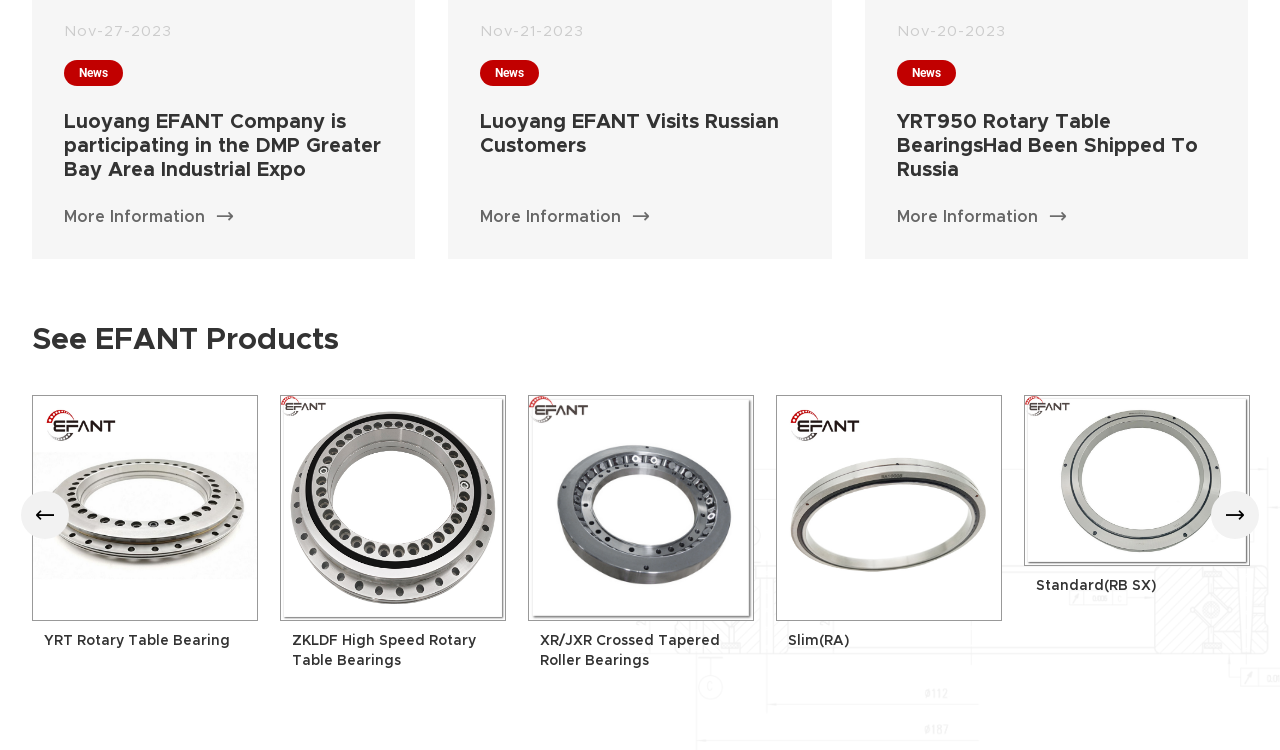Can you specify the bounding box coordinates for the region that should be clicked to fulfill this instruction: "Go to the next page".

[0.946, 0.655, 0.984, 0.719]